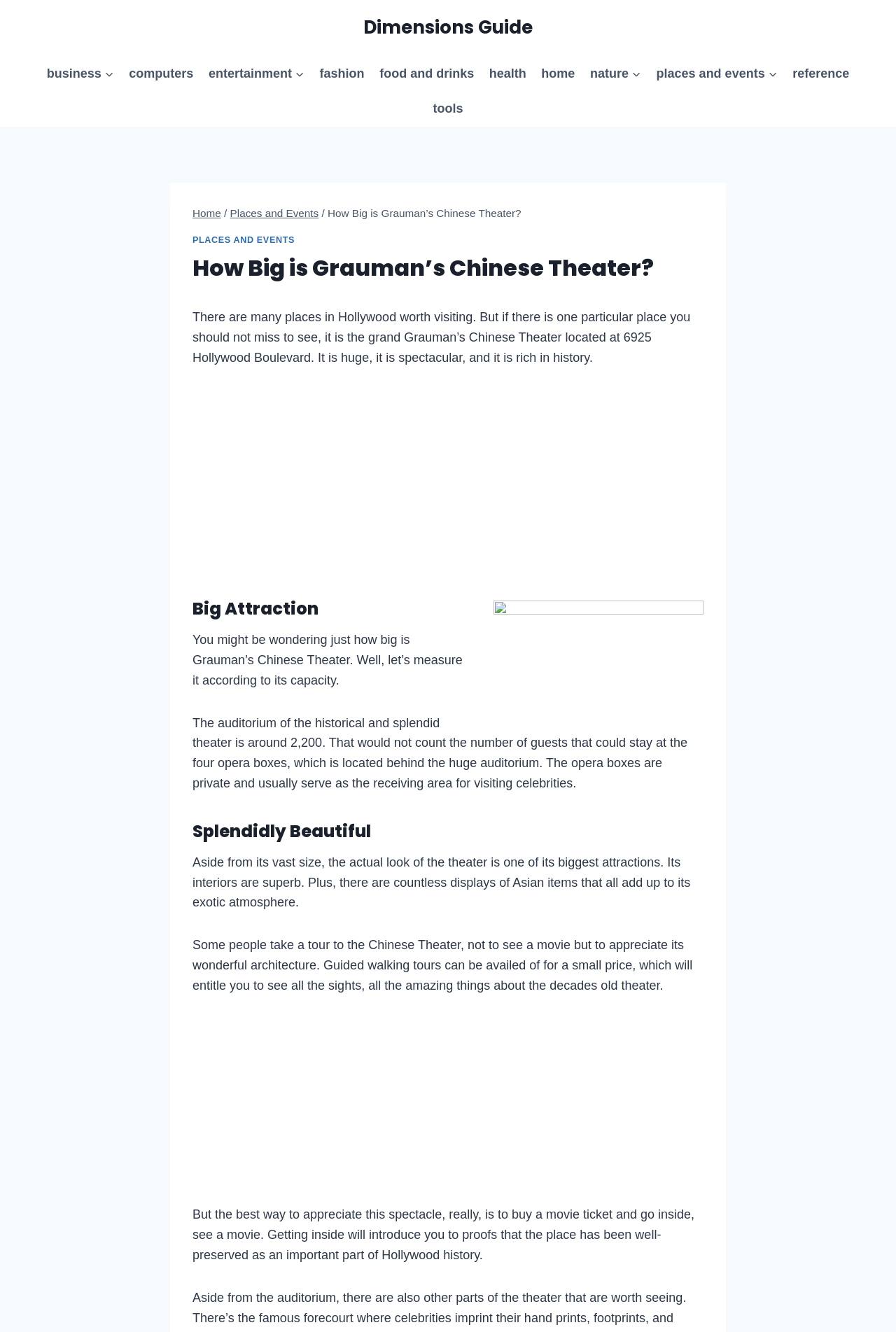Can you give a detailed response to the following question using the information from the image? What is the best way to appreciate the Chinese Theater?

The text states that 'But the best way to appreciate this spectacle, really, is to buy a movie ticket and go inside, see a movie.' This information is found in the paragraph that discusses the experience of visiting the theater.